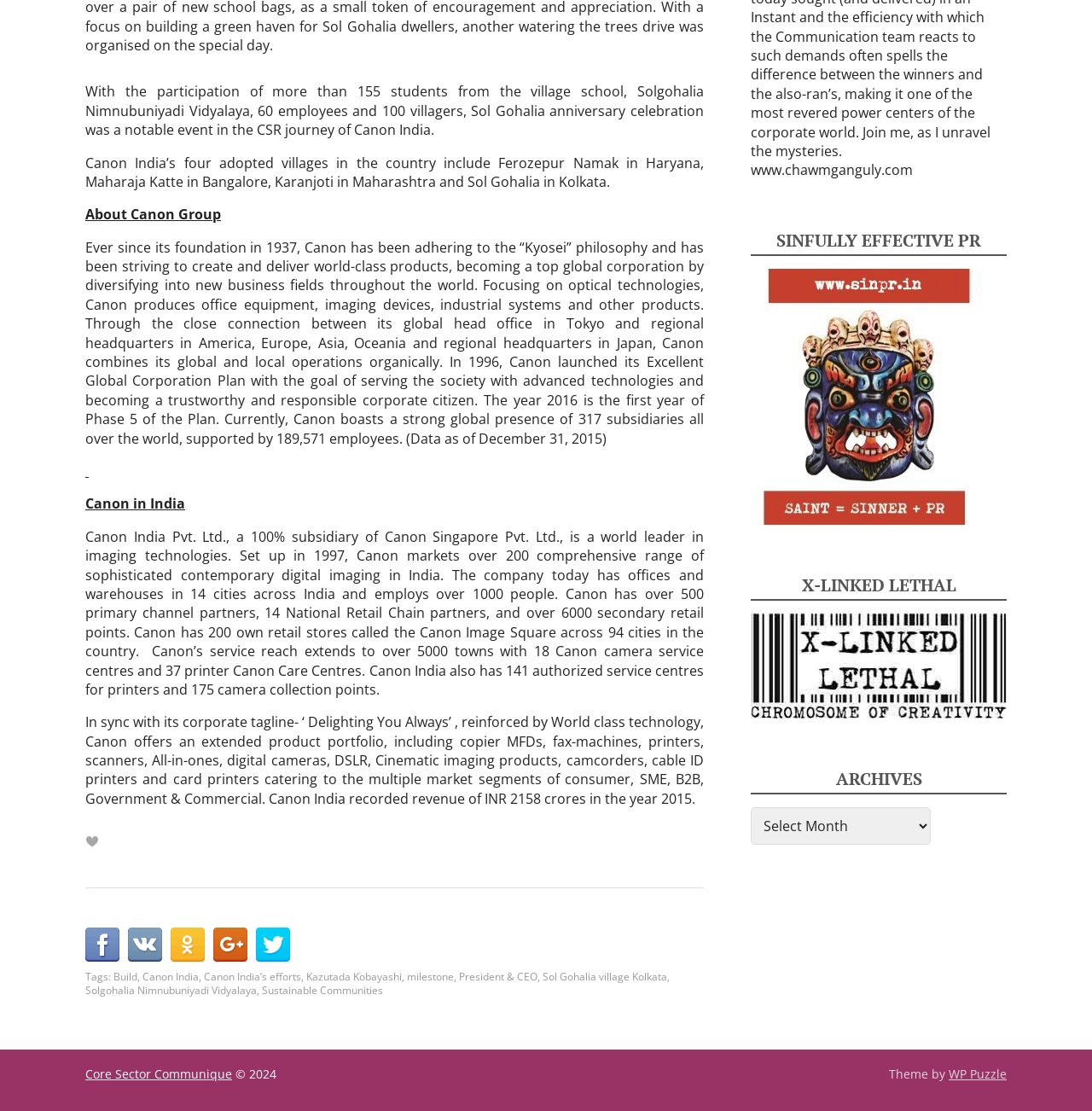Indicate the bounding box coordinates of the element that must be clicked to execute the instruction: "Click on 'Canon India'". The coordinates should be given as four float numbers between 0 and 1, i.e., [left, top, right, bottom].

[0.13, 0.872, 0.182, 0.885]